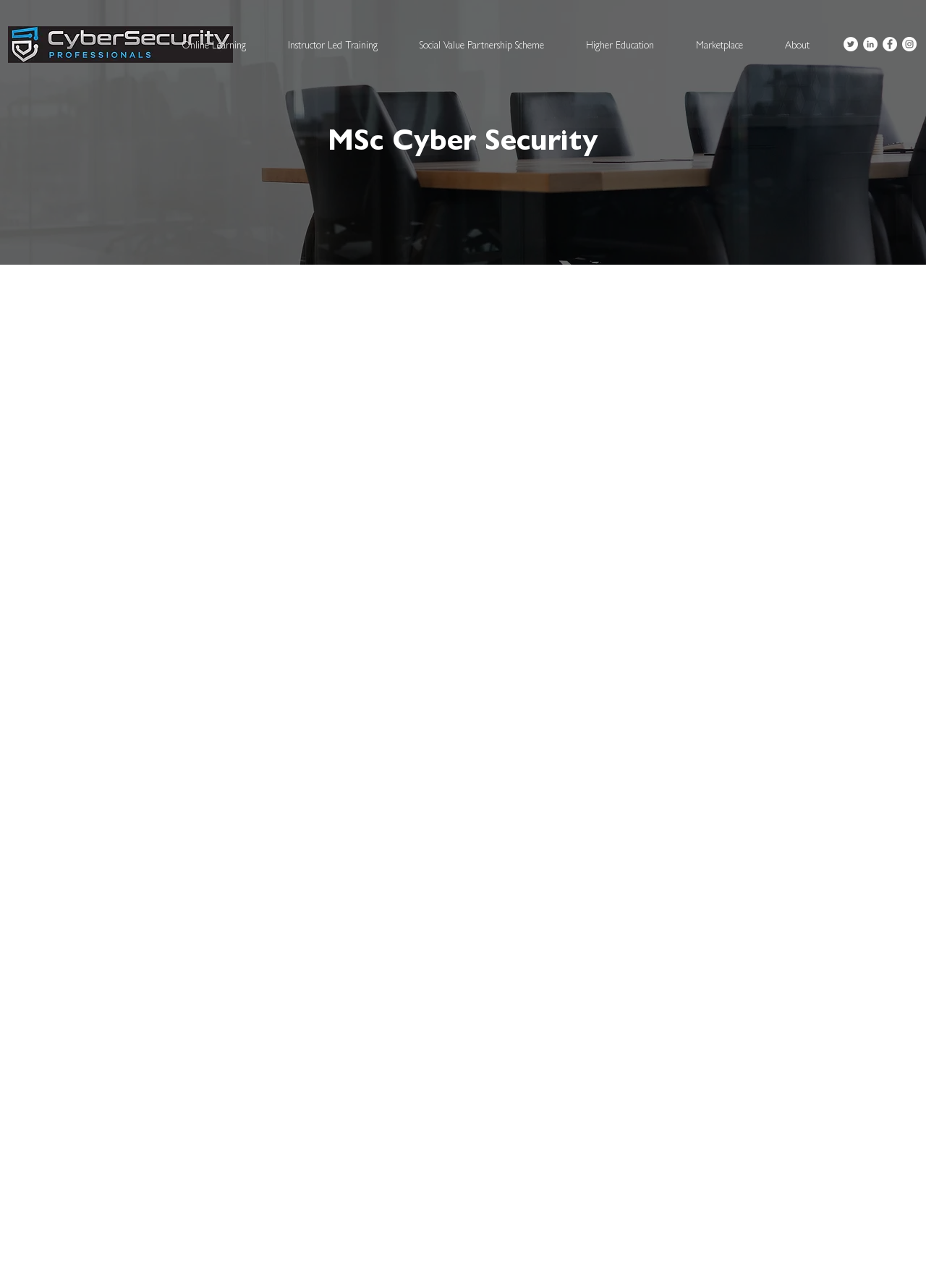Explain the webpage's design and content in an elaborate manner.

The webpage is about the MSc Cyber Security course offered by the University of South Wales. At the top-left corner, there is an image of cyber security professionals. Below the image, there is a navigation menu with links to various sections of the website, including "Online Learning", "Instructor Led Training", and "About".

To the right of the navigation menu, there is a social bar with links to social media platforms. Below the social bar, there is a heading that reads "MSc Cyber Security" followed by a brief description of the course. The description is divided into two paragraphs, with the first paragraph explaining the importance of cyber security and the second paragraph outlining the skills and knowledge that students will gain from the course.

On the right side of the page, there is an image of the University of South Wales logo. Below the logo, there is a section with contact information, including a phone number, email address, and physical address.

Further down the page, there is a section with a heading that reads "Share Page" followed by links to share the page on social media platforms. Below this section, there is a heading that reads "About" followed by a brief description of the course.

The main content of the page is divided into sections, each with a heading and a brief description. The sections include "Network Security", "Security Management", "Incident Response and Incident Management", "Cyber Law and IT Governance", "Cyber and Digital Investigations", and "MSc Project". Each section has a list marker (•) followed by a brief description of the module.

Throughout the page, there are links to external websites, including the National Cyber Security Centre and the Dubai Electronic Security Centre. There are also links to internal pages, such as the contact us page and the Dubai campus page.